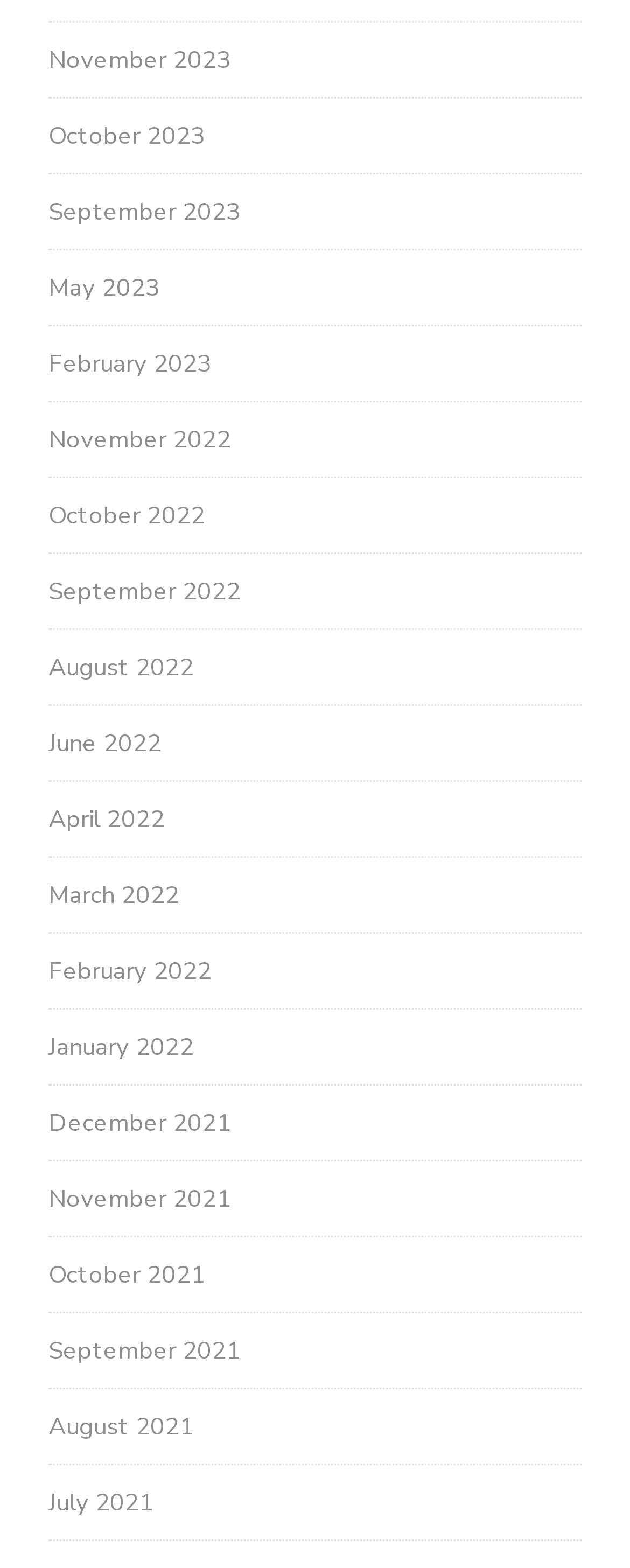Locate the bounding box coordinates of the clickable region to complete the following instruction: "go to October 2022."

[0.077, 0.318, 0.326, 0.338]